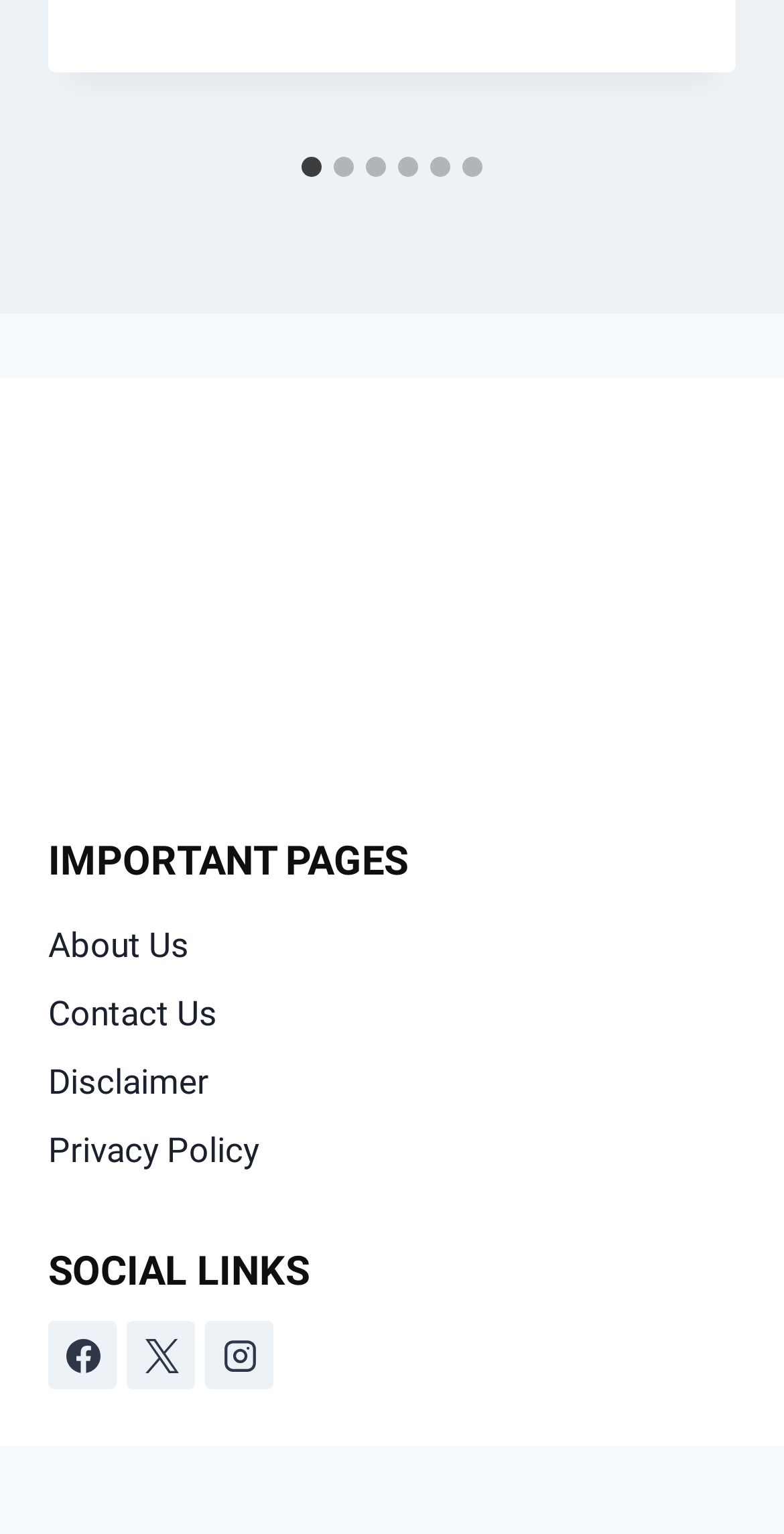What is the purpose of the tabs at the top?
Provide a well-explained and detailed answer to the question.

The tabs at the top of the webpage are labeled 'Go to slide 1', 'Go to slide 2', and so on, indicating that they are used to select and navigate through different slides or sections of the webpage.